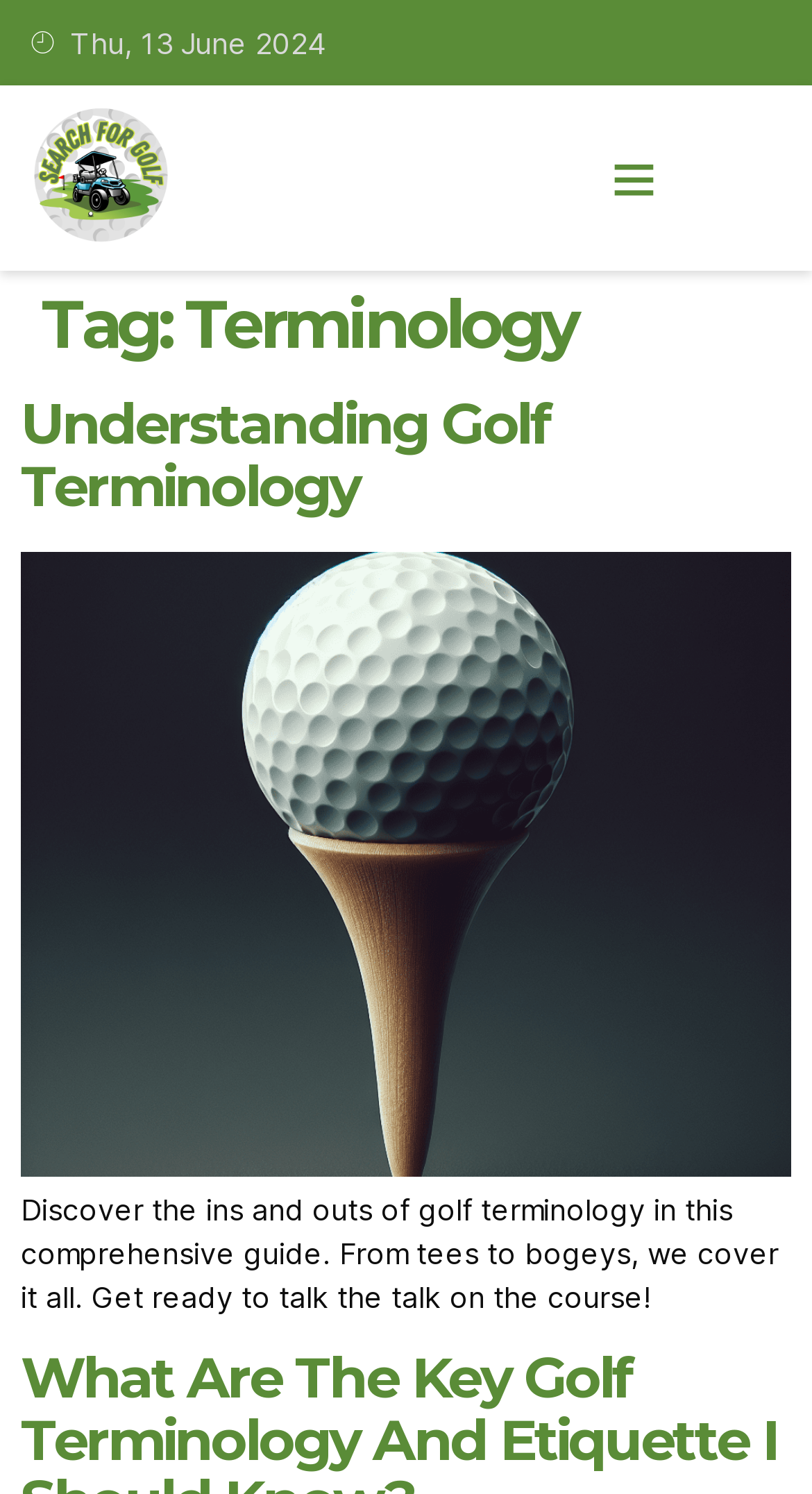Elaborate on the webpage's design and content in a detailed caption.

The webpage is about golf terminology archives. At the top-left corner, there is a date displayed as "Thu, 13 June 2024". Below the date, there is an unlabeled link. On the top-right corner, there is a "Menu Toggle" button. 

Below the date and the link, there is a header section with a heading "Tag: Terminology". Underneath the header, there is an article section that takes up most of the webpage. The article has a heading "Understanding Golf Terminology" at the top, followed by a link with the same text. 

Further down in the article, there is another link. Below the two links, there is a paragraph of text that describes the content of the webpage, which is a comprehensive guide to golf terminology, covering topics from tees to bogeys, and aims to help readers understand the language used on the golf course.